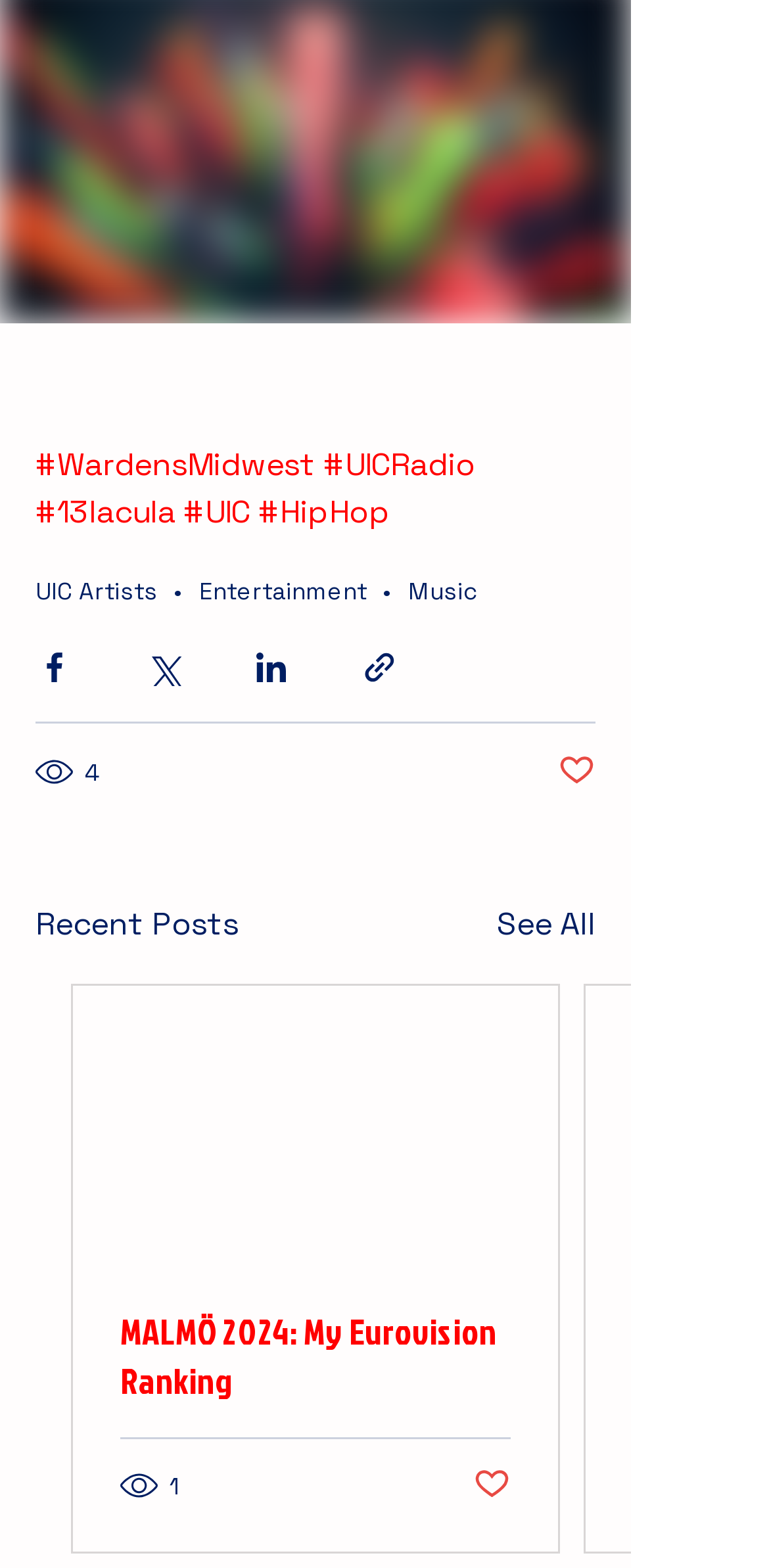What is the text of the heading above the posts?
Answer with a single word or phrase, using the screenshot for reference.

Recent Posts